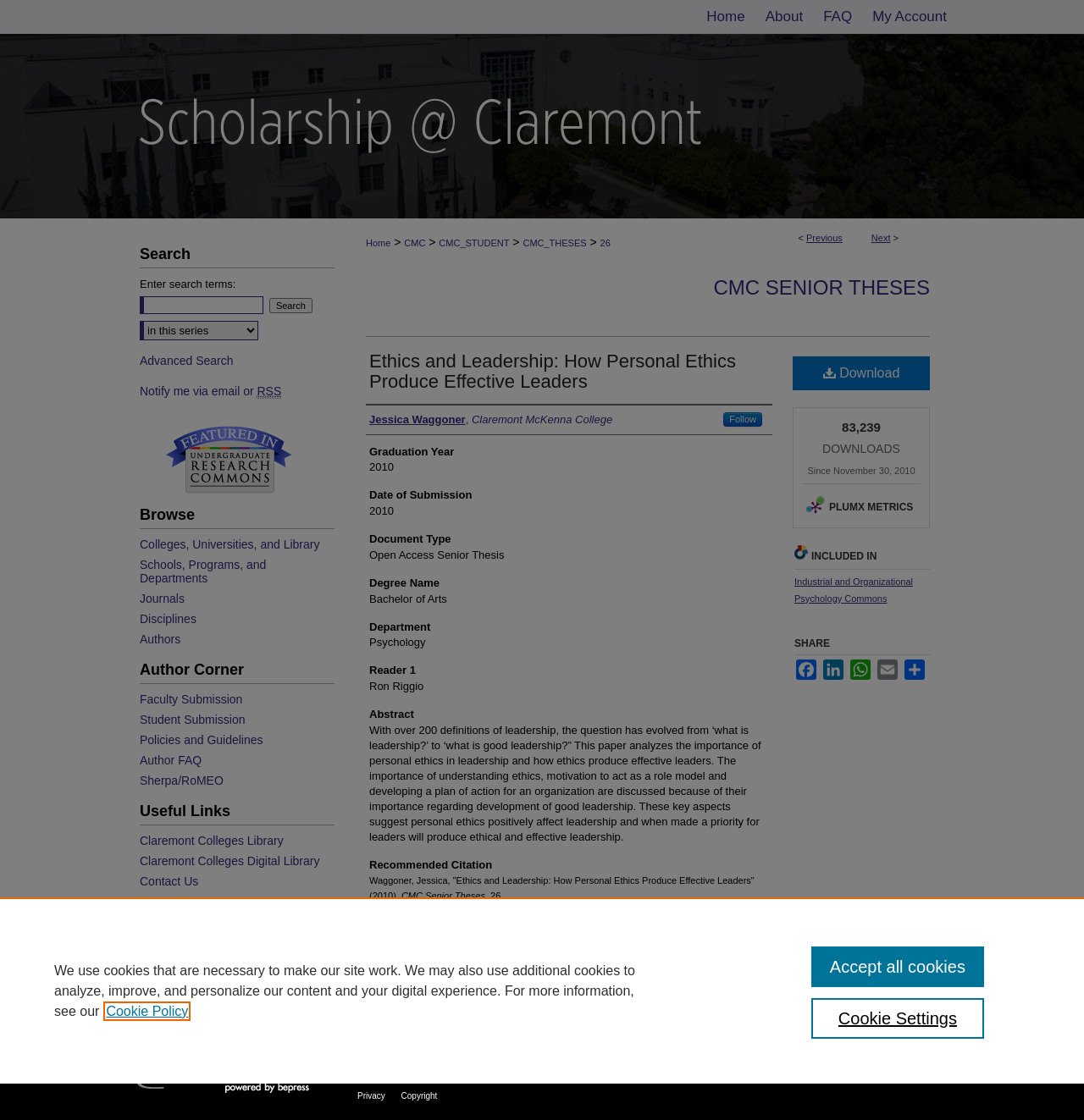Using the element description: "Industrial and Organizational Psychology Commons", determine the bounding box coordinates. The coordinates should be in the format [left, top, right, bottom], with values between 0 and 1.

[0.733, 0.515, 0.842, 0.539]